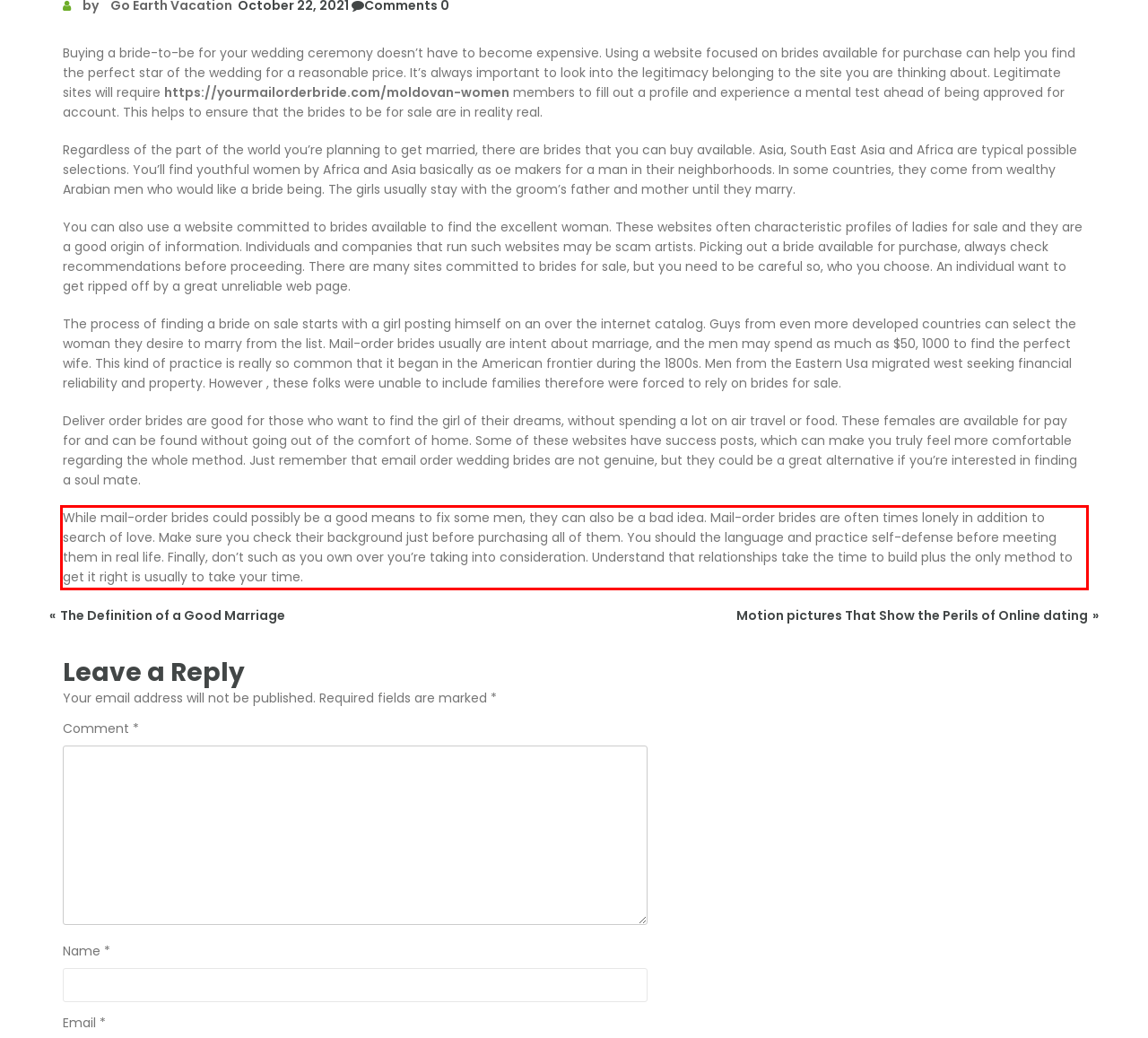Using the provided webpage screenshot, recognize the text content in the area marked by the red bounding box.

While mail-order brides could possibly be a good means to fix some men, they can also be a bad idea. Mail-order brides are often times lonely in addition to search of love. Make sure you check their background just before purchasing all of them. You should the language and practice self-defense before meeting them in real life. Finally, don’t such as you own over you’re taking into consideration. Understand that relationships take the time to build plus the only method to get it right is usually to take your time.